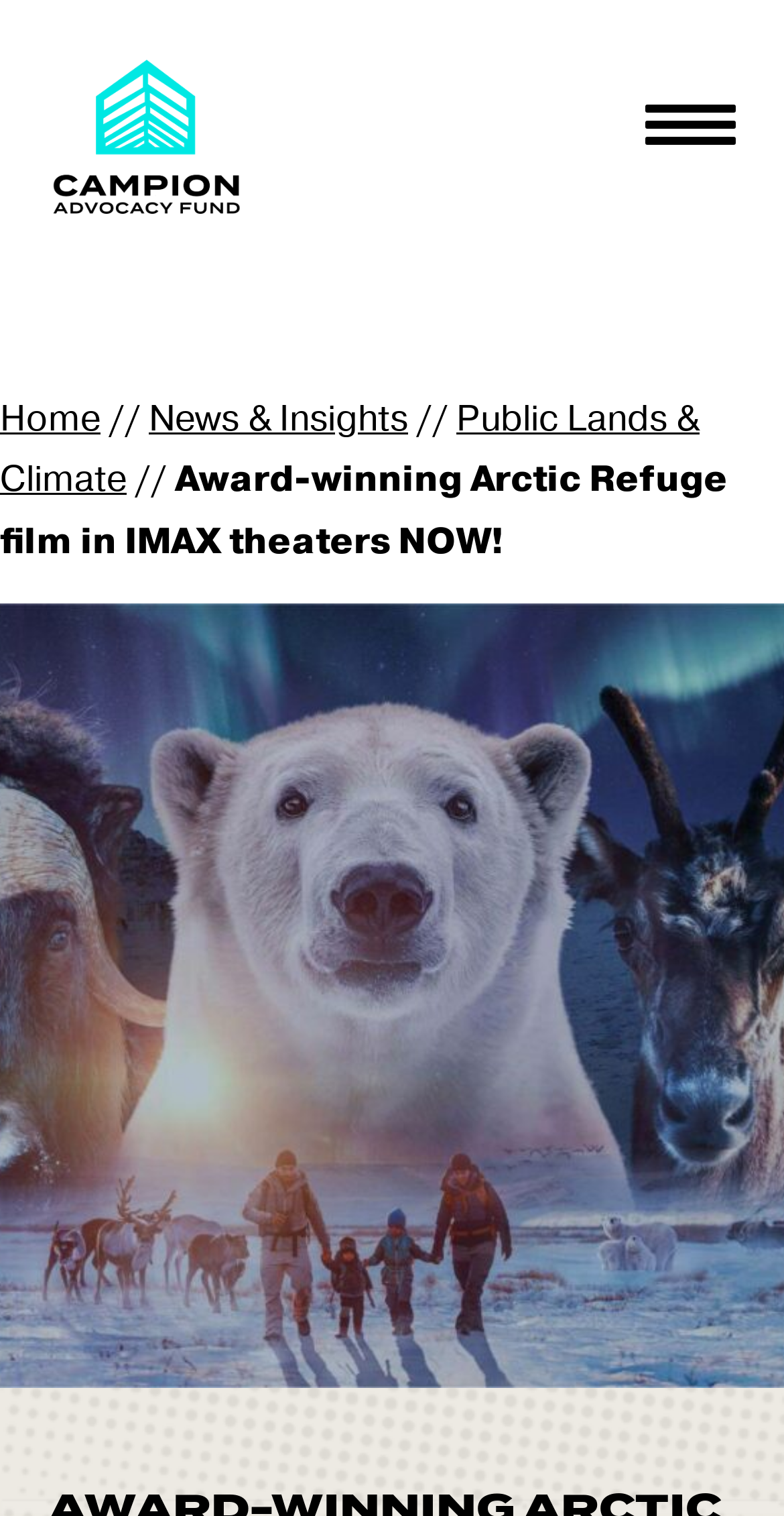What is the primary heading on this webpage?

AWARD-WINNING ARCTIC REFUGE FILM IN IMAX THEATERS NOW!